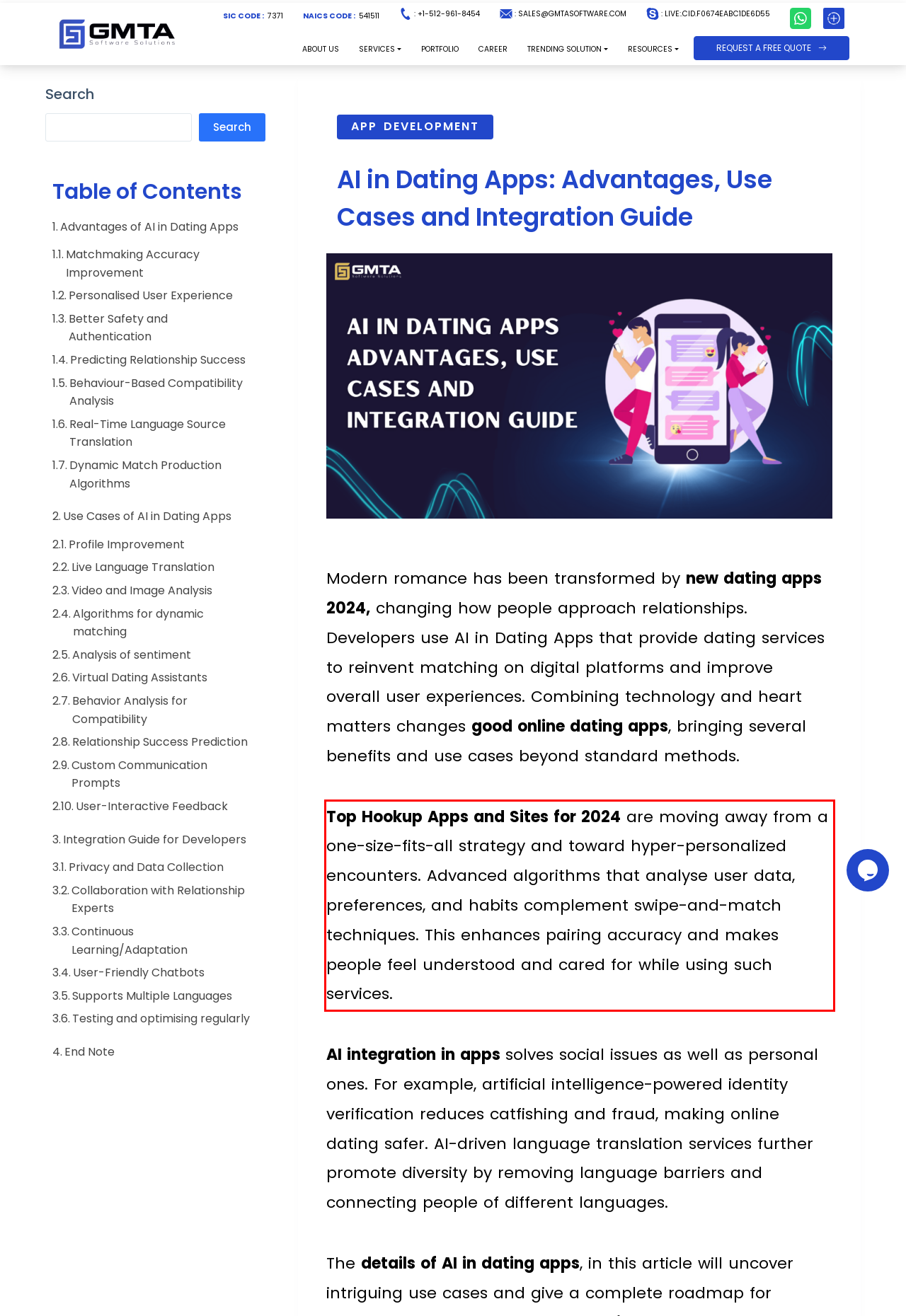Please use OCR to extract the text content from the red bounding box in the provided webpage screenshot.

Top Hookup Apps and Sites for 2024 are moving away from a one-size-fits-all strategy and toward hyper-personalized encounters. Advanced algorithms that analyse user data, preferences, and habits complement swipe-and-match techniques. This enhances pairing accuracy and makes people feel understood and cared for while using such services.